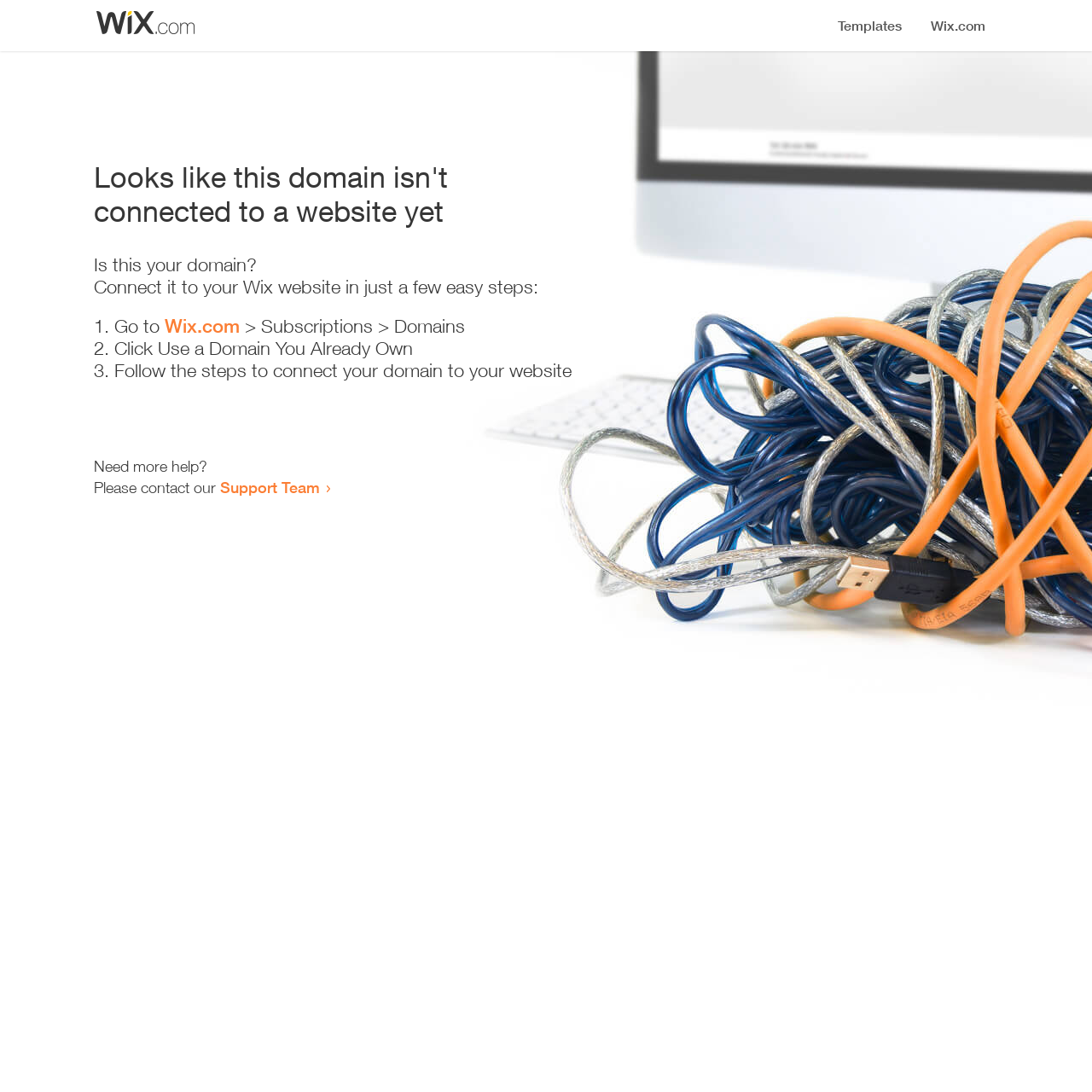What is the purpose of this webpage?
Refer to the screenshot and deliver a thorough answer to the question presented.

I inferred the purpose of the webpage by analyzing the content and structure of the webpage, which provides a series of steps to connect a domain to a Wix website, indicating that the webpage is intended to guide users through this process.